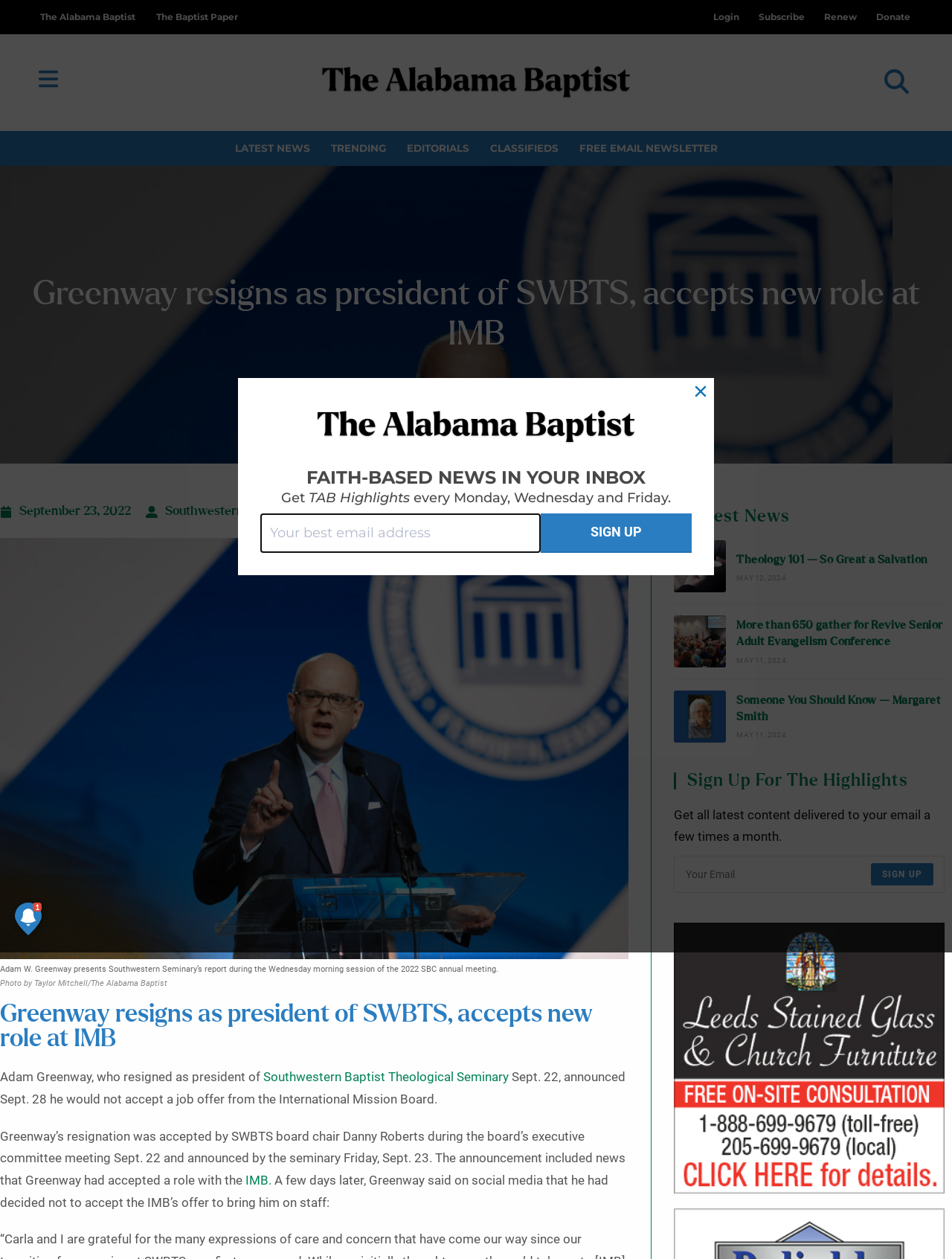Describe all the key features and sections of the webpage thoroughly.

The webpage is an article from The Alabama Baptist, a faith-based news organization. At the top of the page, there are several links to other news sources, including The Baptist Paper, and options to login, subscribe, renew, and donate. Below these links, there is a search bar with a button to initiate a search.

The main content of the page is divided into sections. The first section is a heading that reads "Greenway resigns as president of SWBTS, accepts new role at IMB." Below this heading, there is a paragraph of text that describes Adam Greenway's resignation as president of Southwestern Baptist Theological Seminary and his acceptance of a new role at the International Mission Board.

To the right of this text, there is an image of Adam Greenway presenting a report during the 2022 SBC annual meeting. Below the image, there is a caption that credits the photo to Taylor Mitchell/The Alabama Baptist.

The next section is a list of links to other news articles, including "Latest News," "Trending," "Editorials," "Classifieds," and "Free Email Newsletter." Below these links, there is a heading that reads "Latest News" and a list of three news articles with images and summaries.

At the bottom of the page, there is a section to sign up for The Highlights, a newsletter that delivers faith-based news to subscribers' email inboxes. There is a textbox to enter an email address and a button to submit the address.